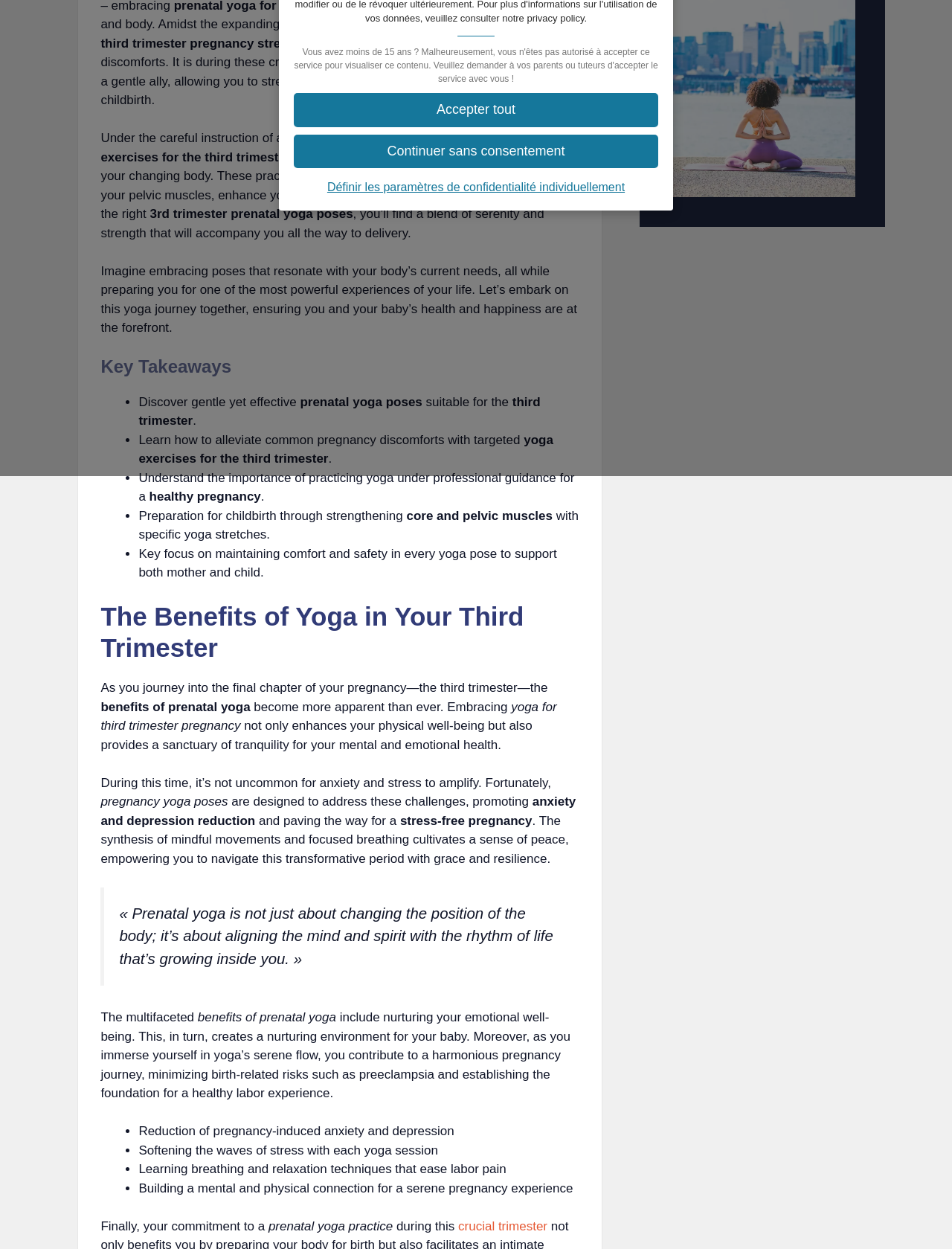Provide the bounding box coordinates in the format (top-left x, top-left y, bottom-right x, bottom-right y). All values are floating point numbers between 0 and 1. Determine the bounding box coordinate of the UI element described as: crucial trimester

[0.481, 0.976, 0.575, 0.987]